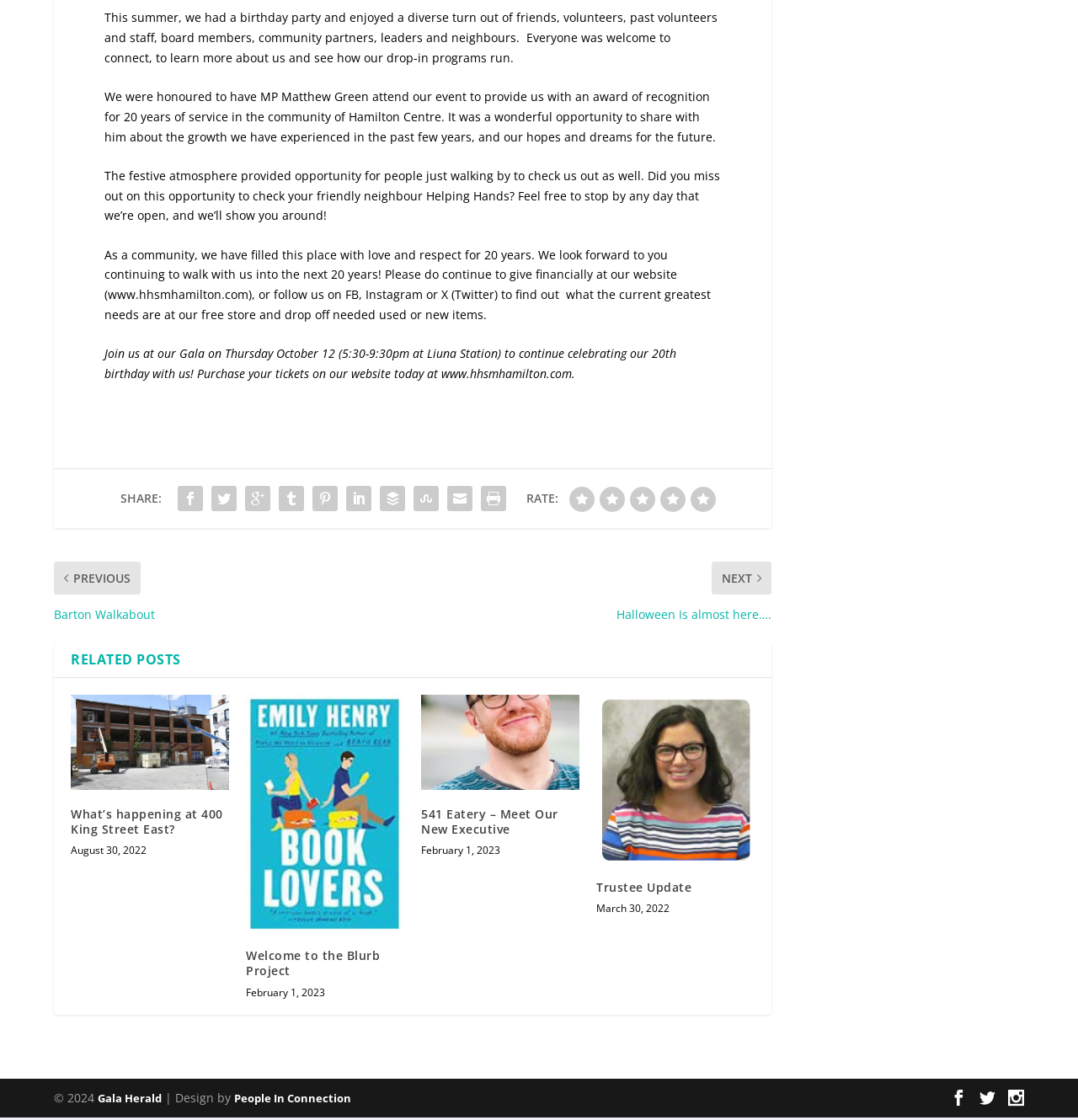What is the date of the Gala event?
Examine the image closely and answer the question with as much detail as possible.

The text 'Join us at our Gala on Thursday October 12 (5:30-9:30pm at Liuna Station) to continue celebrating our 20th birthday with us!' provides the date of the Gala event, which is Thursday October 12.